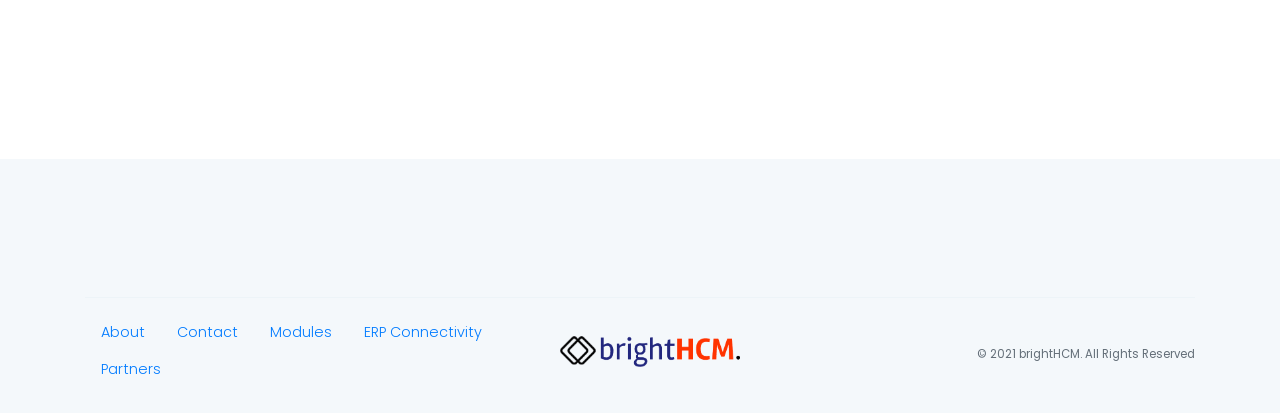Please give a succinct answer to the question in one word or phrase:
What is the position of the 'Partners' link?

below 'Modules'